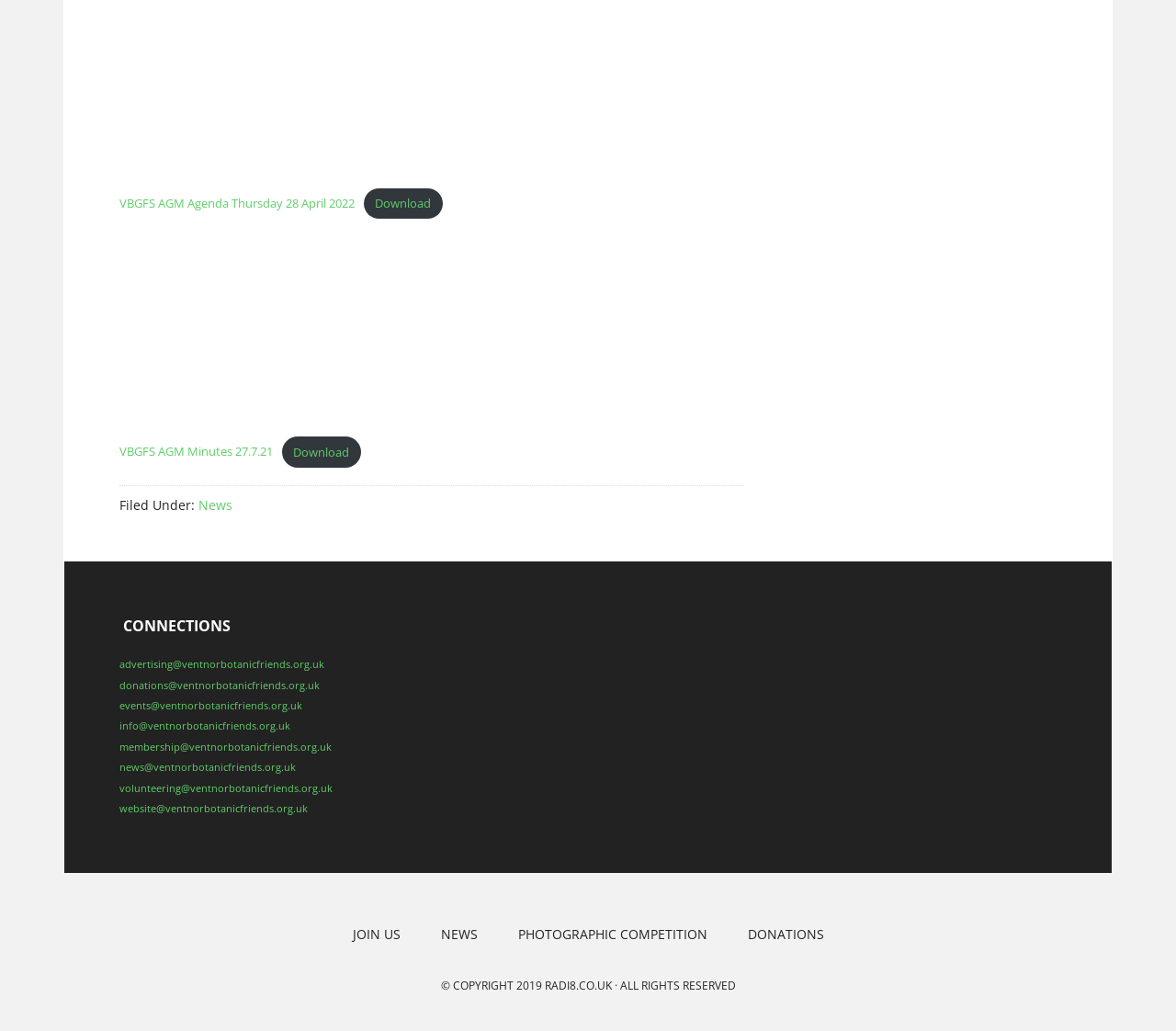What is the email address for advertising?
Based on the image, respond with a single word or phrase.

advertising@ventnorbotanicfriends.org.uk